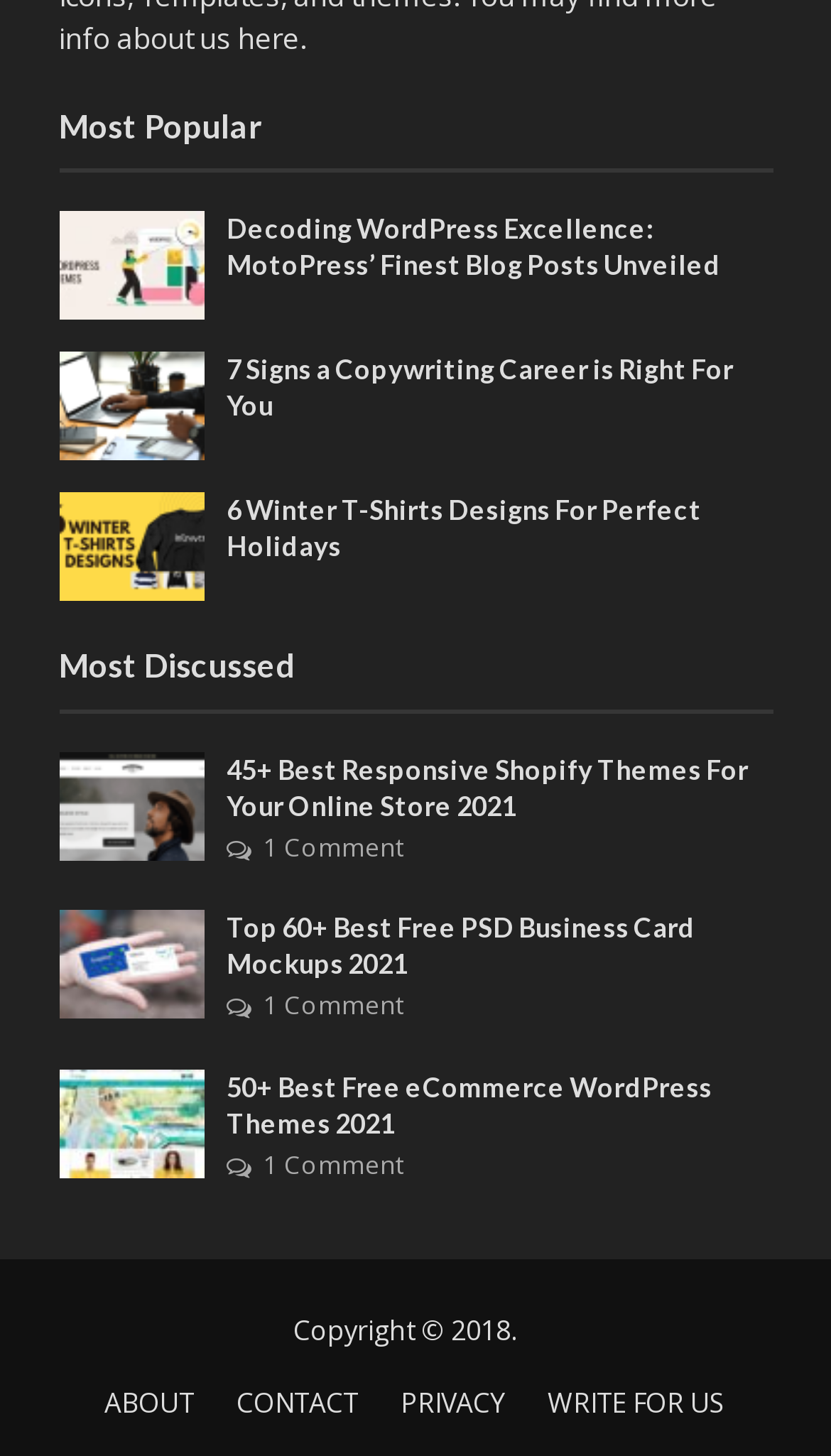Please locate the bounding box coordinates of the element that should be clicked to achieve the given instruction: "go to the 'ABOUT' page".

[0.1, 0.938, 0.259, 0.991]